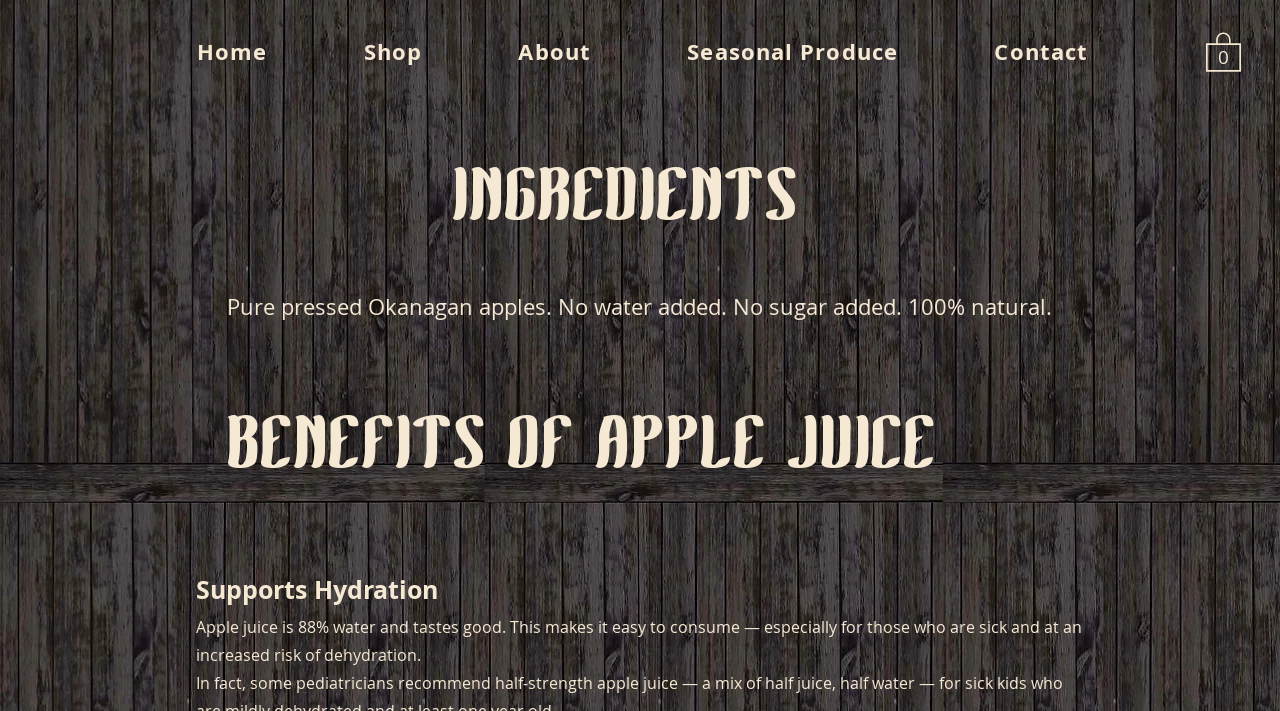Construct a thorough caption encompassing all aspects of the webpage.

The webpage is about Apple Juice Nutrition Facts from Mom and Pop's. At the top, there is a navigation bar with five links: Home, Shop, About, Seasonal Produce, and Contact, spanning across the top of the page. To the right of the navigation bar, there is a cart button with an icon, indicating that it has 0 items.

Below the navigation bar, there is a prominent heading "INGREDIENTS" in the middle of the page. Underneath this heading, there is a paragraph of text describing the ingredients of the apple juice, stating that it is made from pure pressed Okanagan apples with no added water or sugar.

Further down the page, there is another heading "BENEFITS OF APPLE JUICE" followed by a brief point "Supports Hydration". Below this point, there is a longer paragraph of text explaining how apple juice can help with hydration, especially for those who are sick and at risk of dehydration.